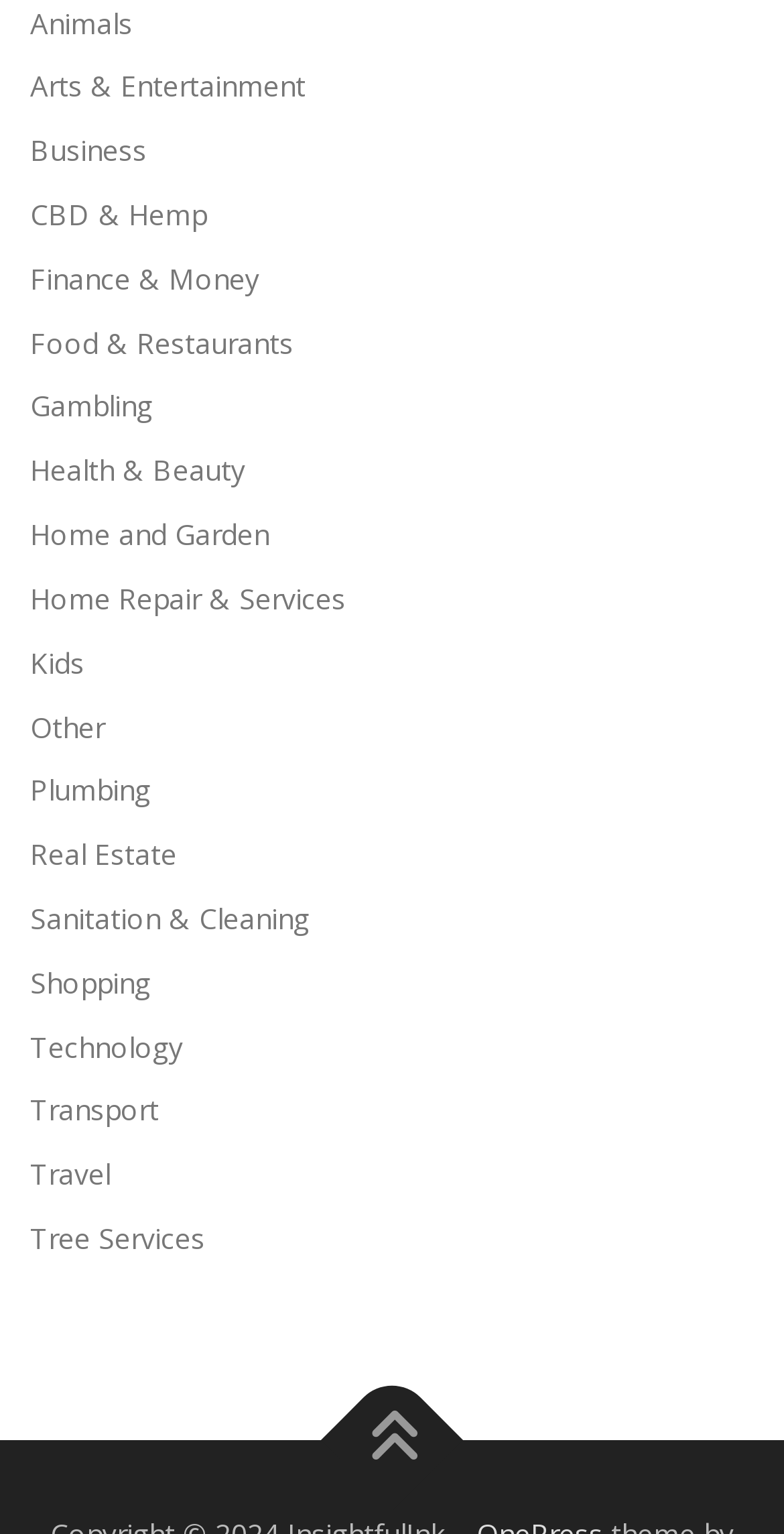Highlight the bounding box coordinates of the element that should be clicked to carry out the following instruction: "Click on Technology". The coordinates must be given as four float numbers ranging from 0 to 1, i.e., [left, top, right, bottom].

[0.038, 0.669, 0.233, 0.694]